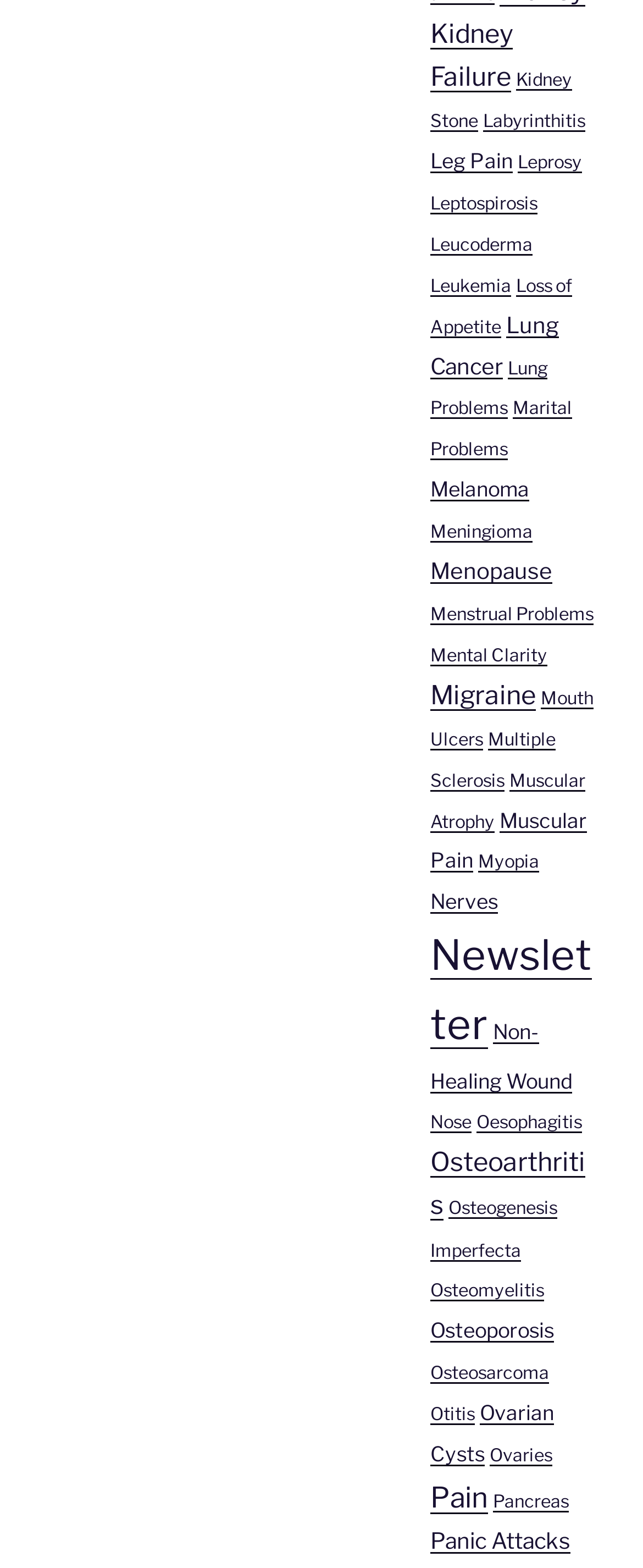Answer this question in one word or a short phrase: How many links are related to Pain?

9